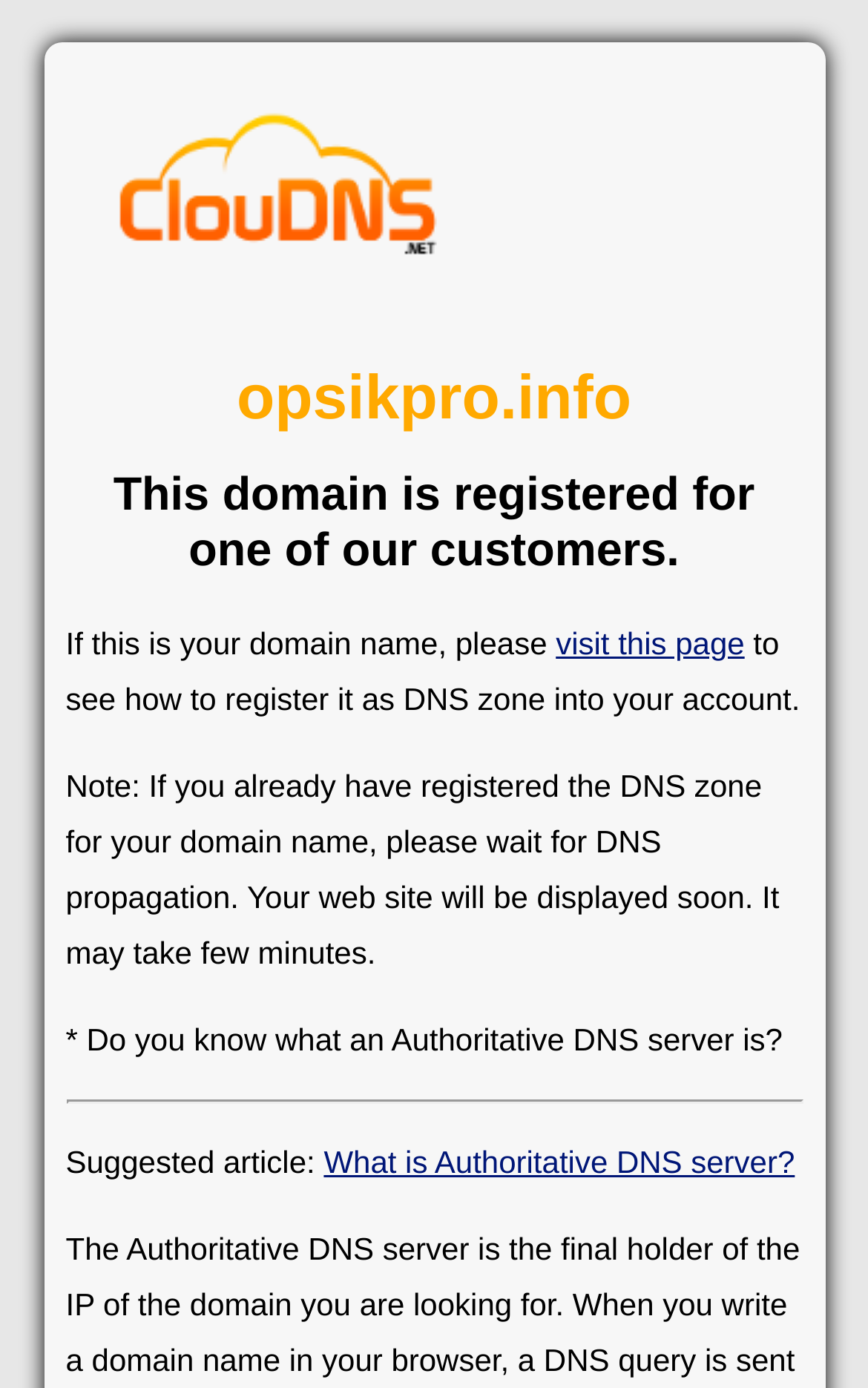Use the details in the image to answer the question thoroughly: 
What should I do if this is my domain name?

If this is my domain name, the webpage instructs me to visit a specific page, which is linked with the text 'visit this page'. This page likely provides information on how to register my domain name as a DNS zone into my account.